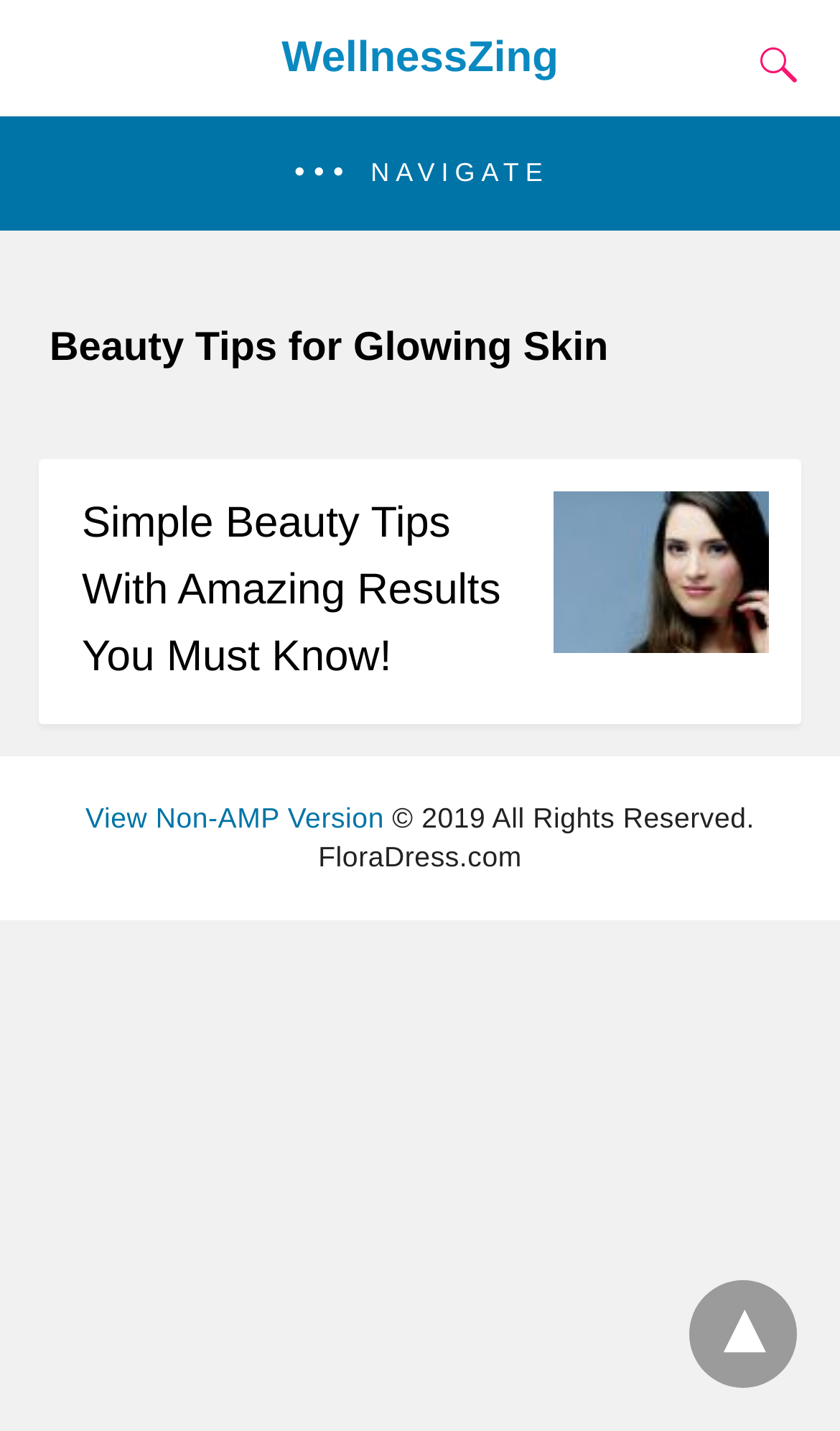Please provide a one-word or short phrase answer to the question:
What is the function of the 'Navigation' button?

To navigate